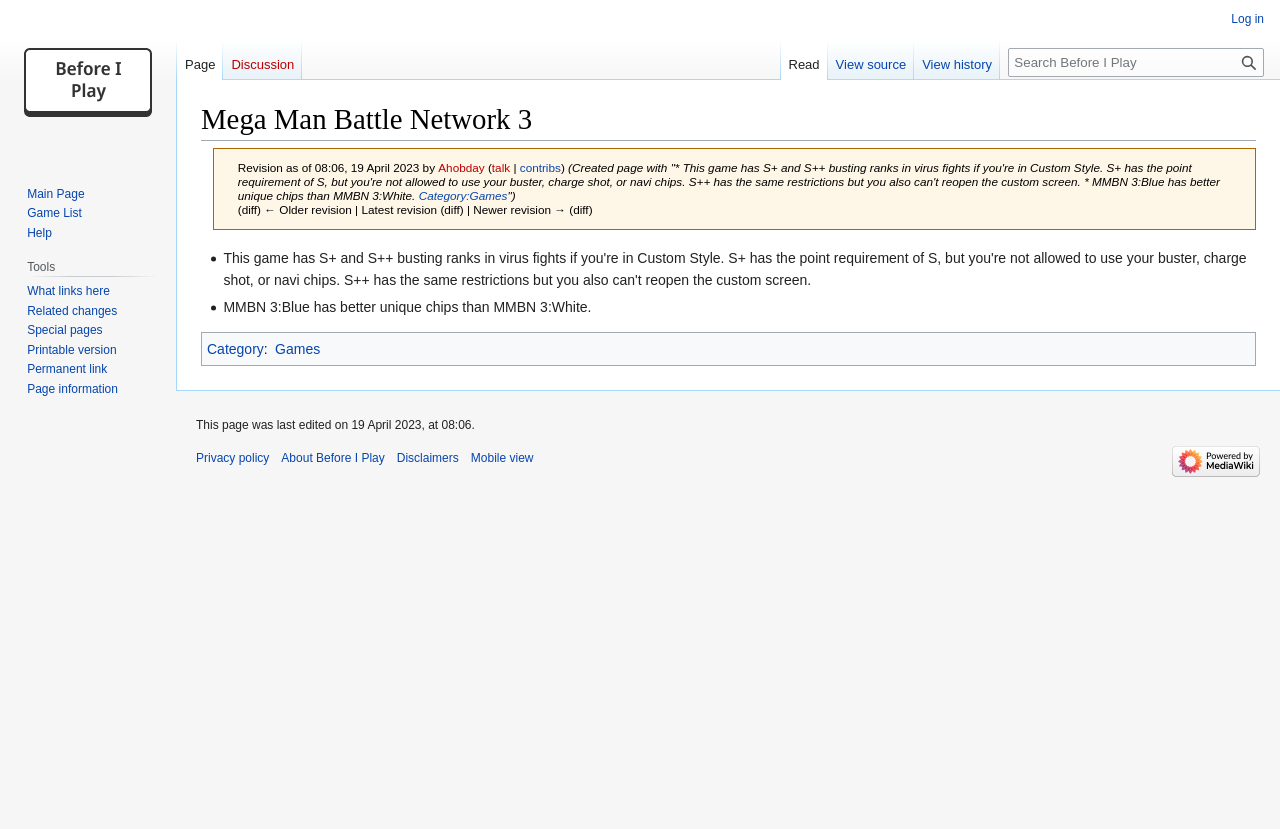Respond with a single word or short phrase to the following question: 
What is the date of the last edit to this page?

19 April 2023